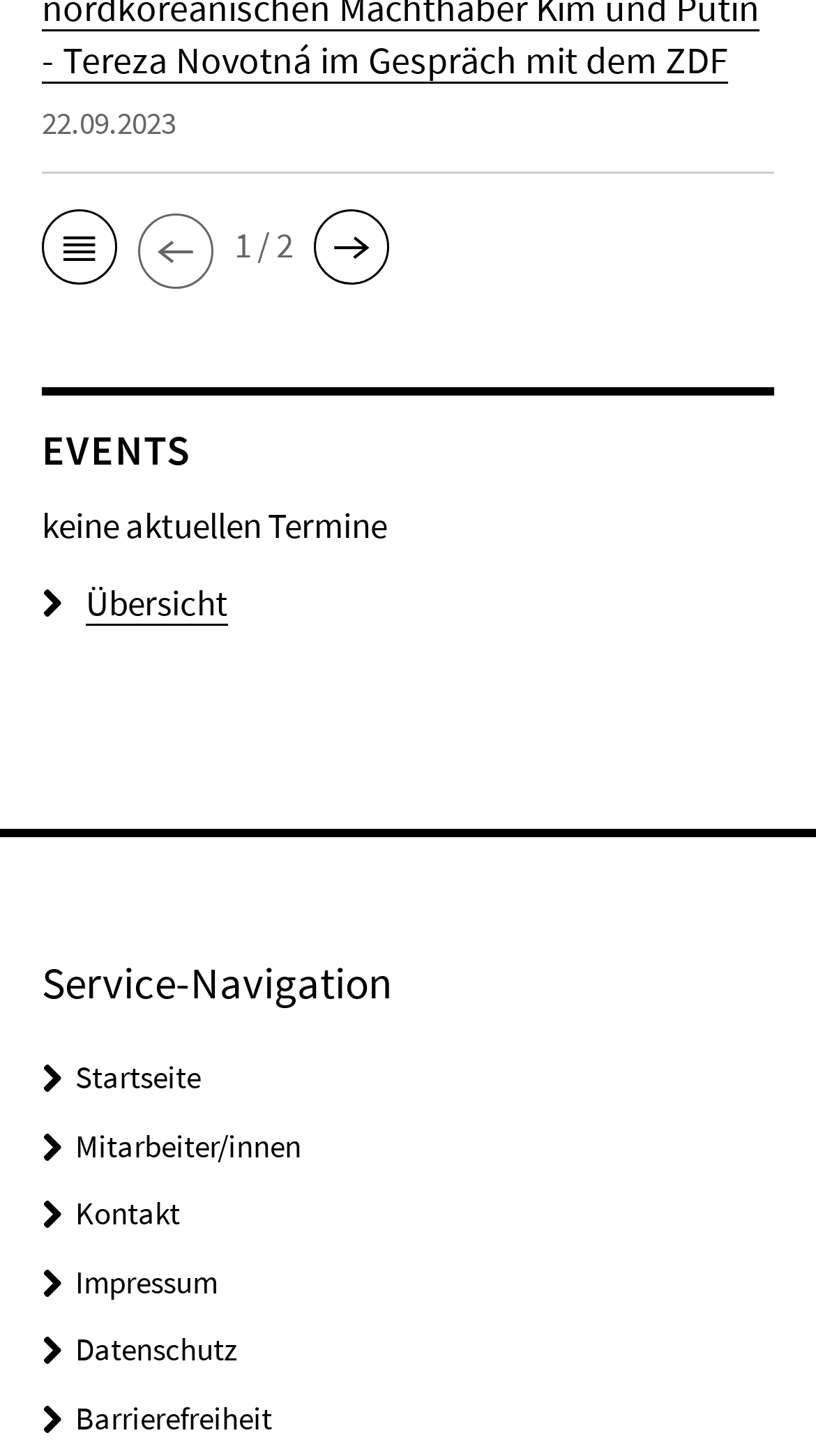Determine the bounding box coordinates for the region that must be clicked to execute the following instruction: "go back".

[0.051, 0.14, 0.144, 0.198]